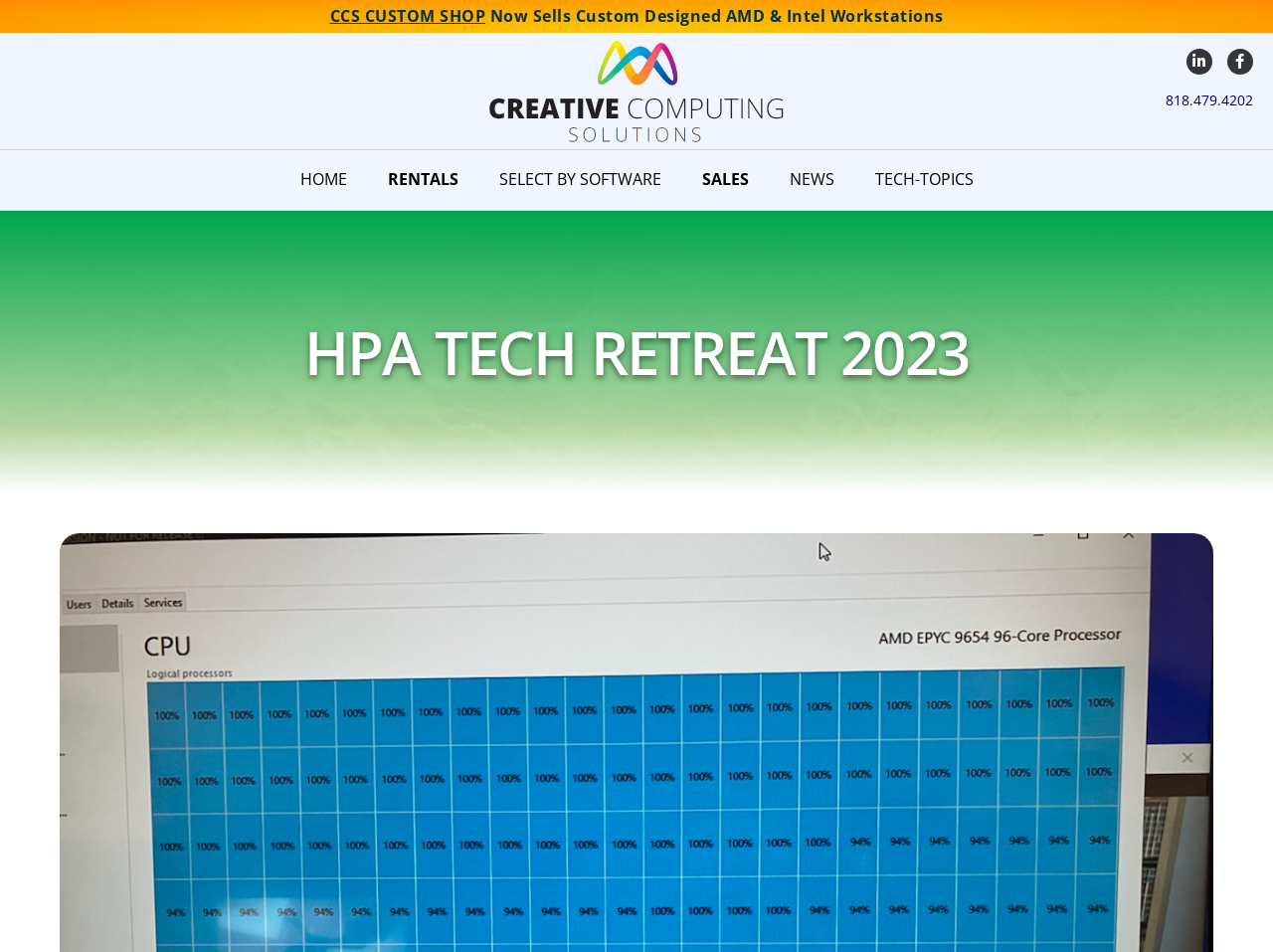Identify the bounding box coordinates of the part that should be clicked to carry out this instruction: "go to HOME".

[0.22, 0.169, 0.288, 0.21]